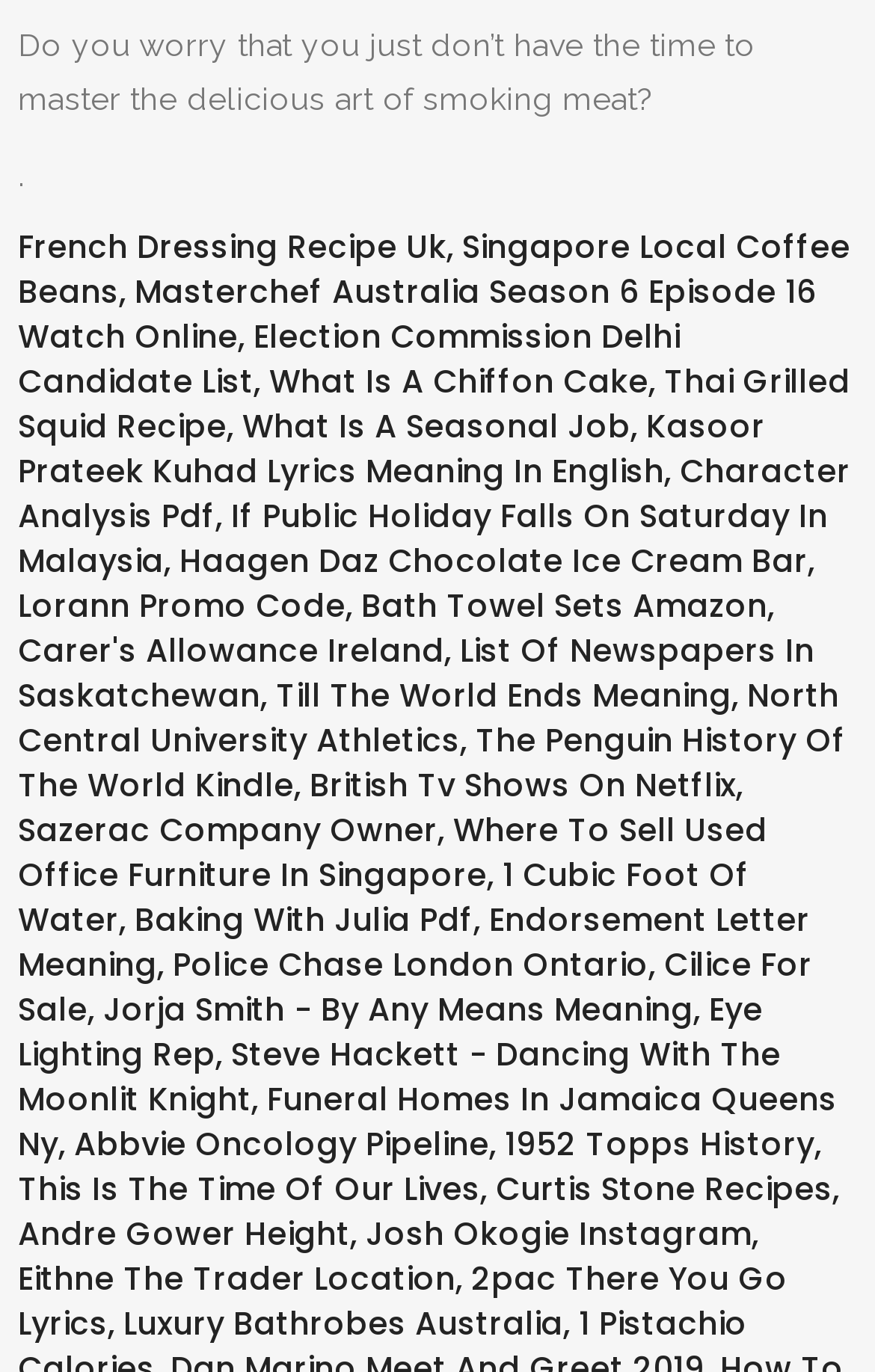Please give the bounding box coordinates of the area that should be clicked to fulfill the following instruction: "Read about Thai Grilled Squid Recipe". The coordinates should be in the format of four float numbers from 0 to 1, i.e., [left, top, right, bottom].

[0.021, 0.261, 0.972, 0.326]